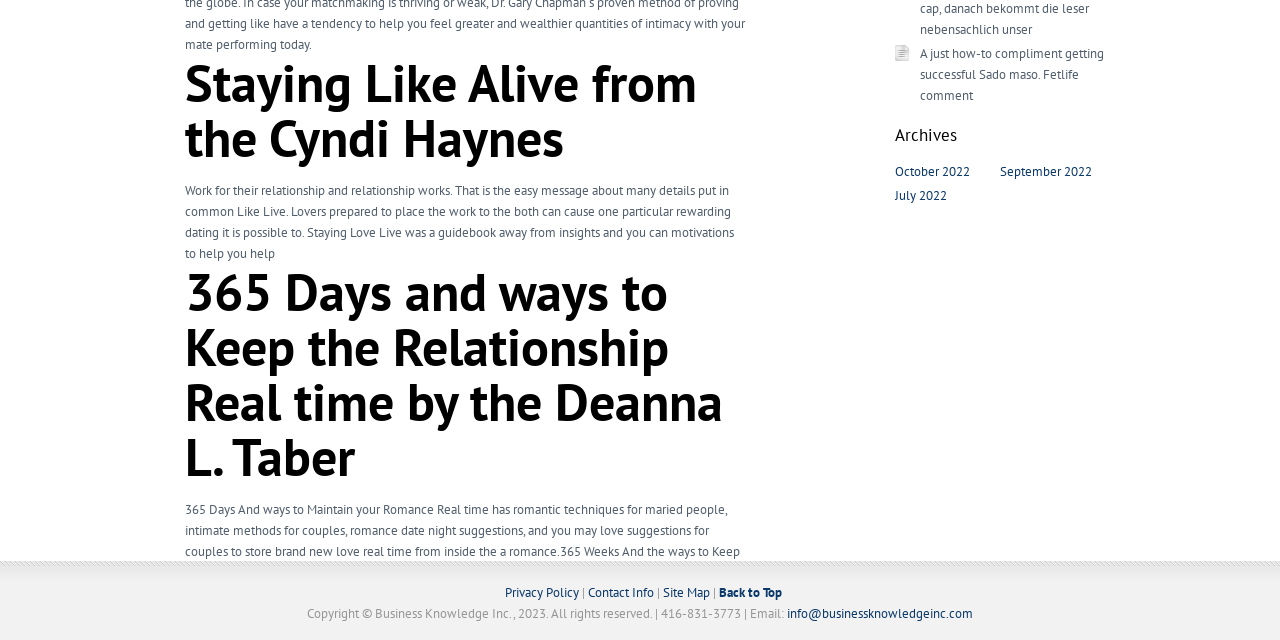Identify the bounding box coordinates of the HTML element based on this description: "Contact Info".

[0.459, 0.912, 0.511, 0.939]